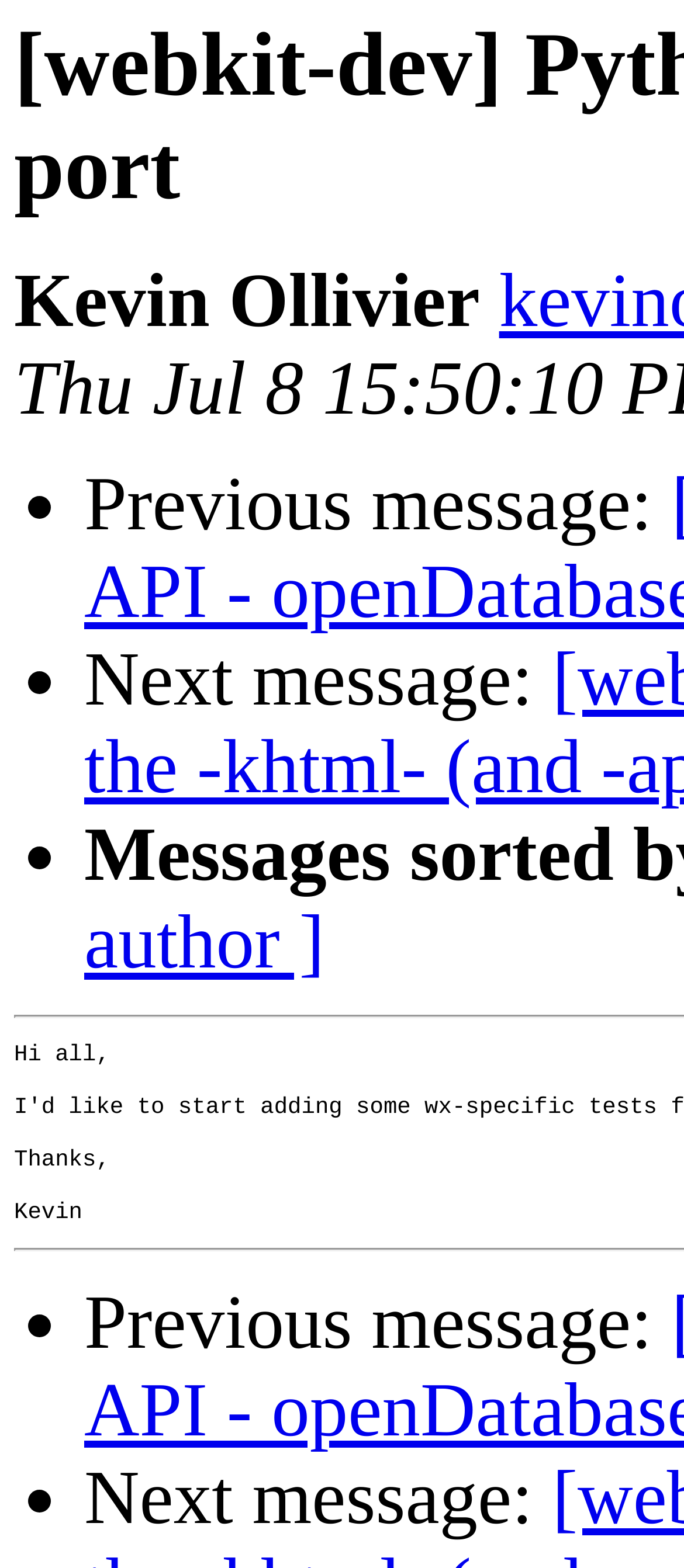Provide a one-word or short-phrase answer to the question:
What is the content of the message?

Not specified